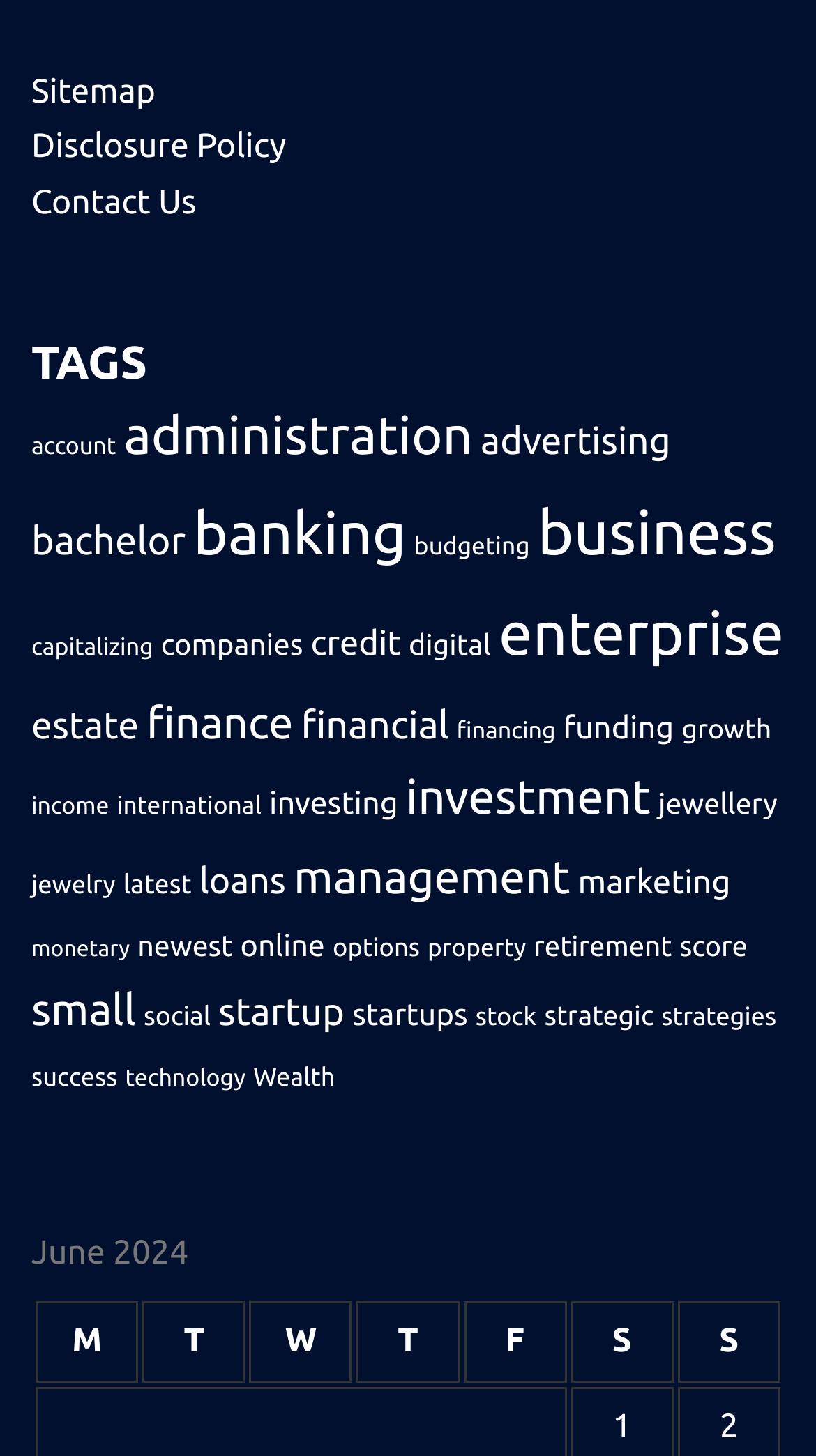Provide the bounding box coordinates for the UI element described in this sentence: "financial". The coordinates should be four float values between 0 and 1, i.e., [left, top, right, bottom].

[0.369, 0.484, 0.55, 0.512]